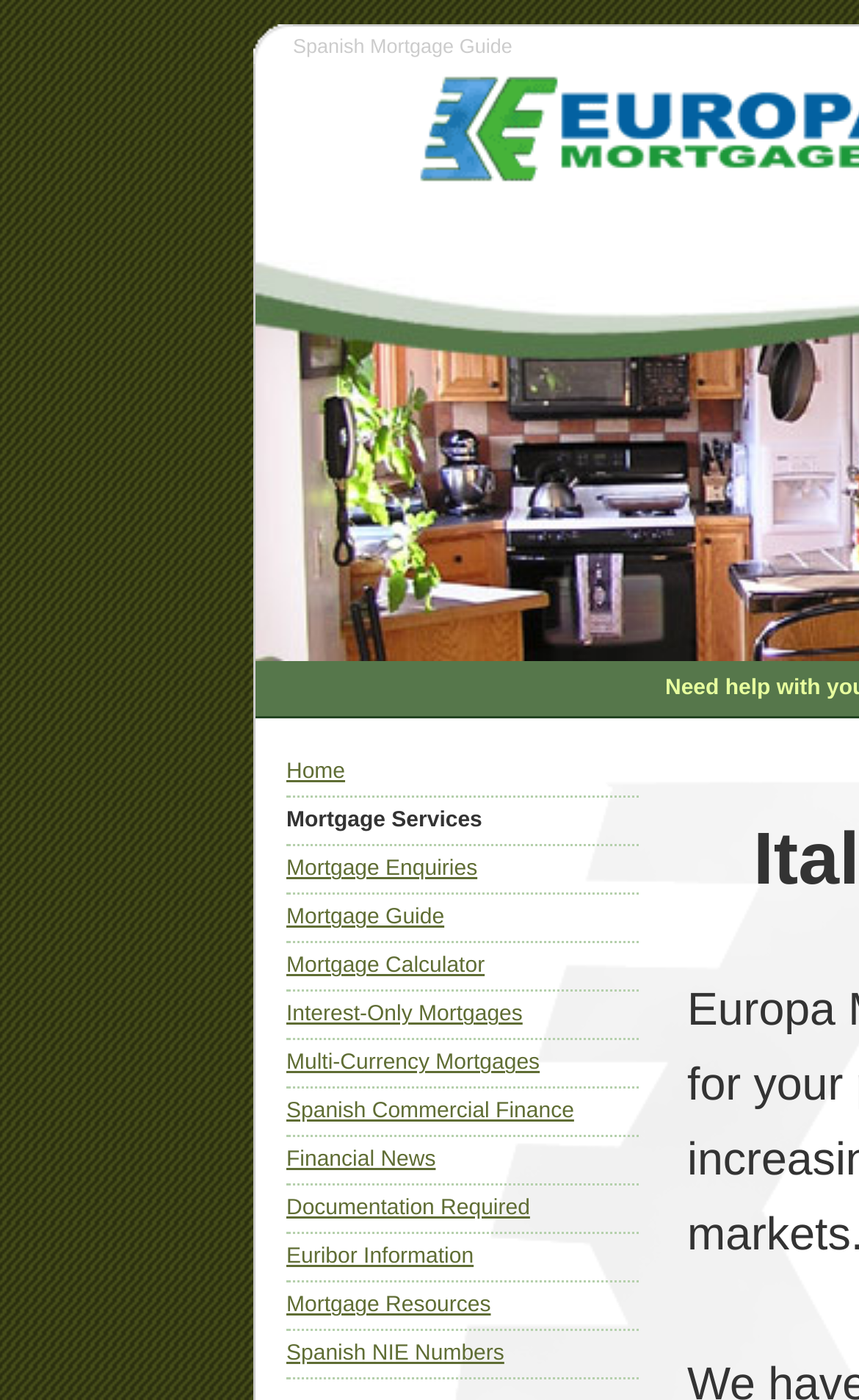Respond to the following question with a brief word or phrase:
What is the name of the mortgage guide?

Spanish Mortgage Guide